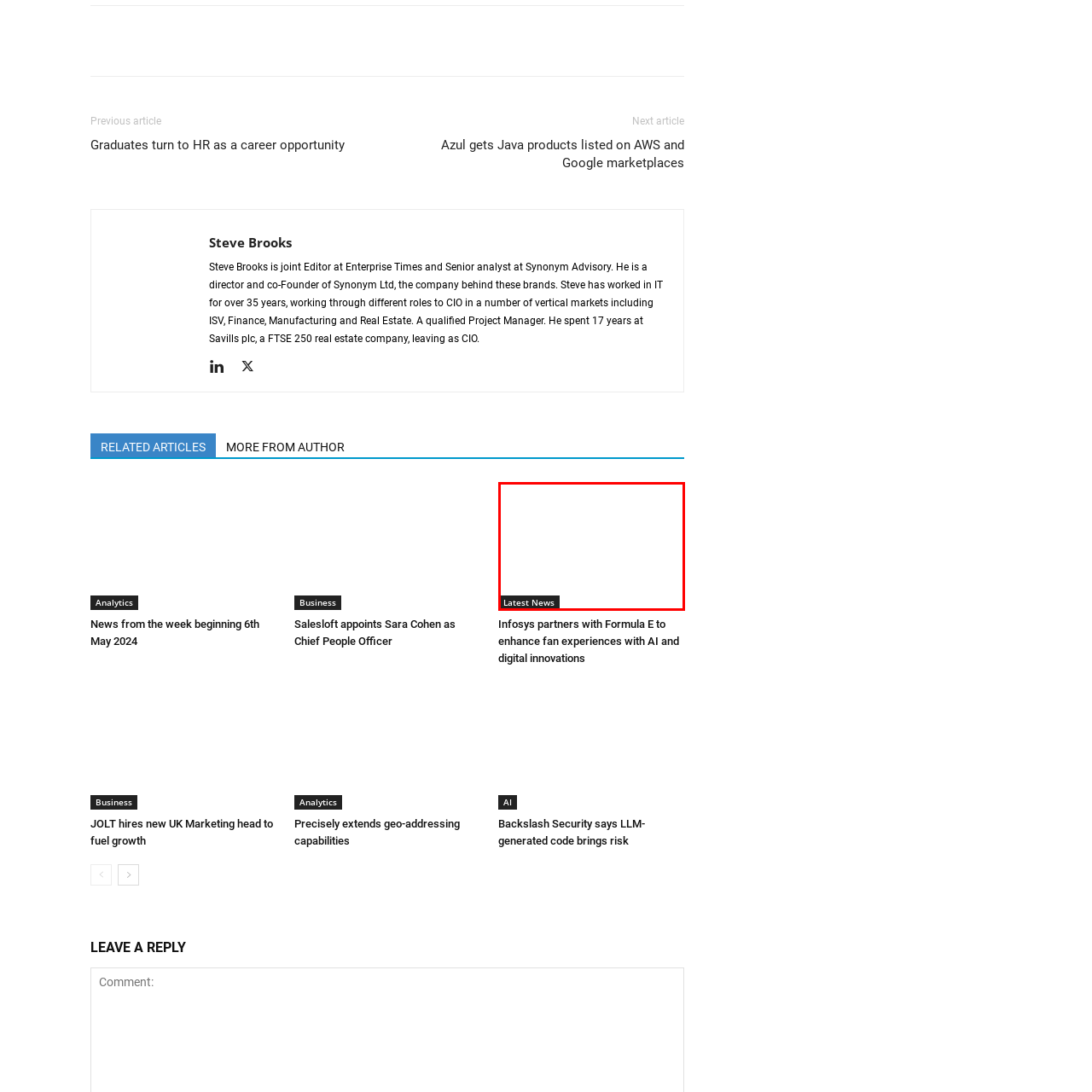Look at the image marked by the red box and respond with a single word or phrase: What is the context of the image?

Innovative partnerships and digital transformation